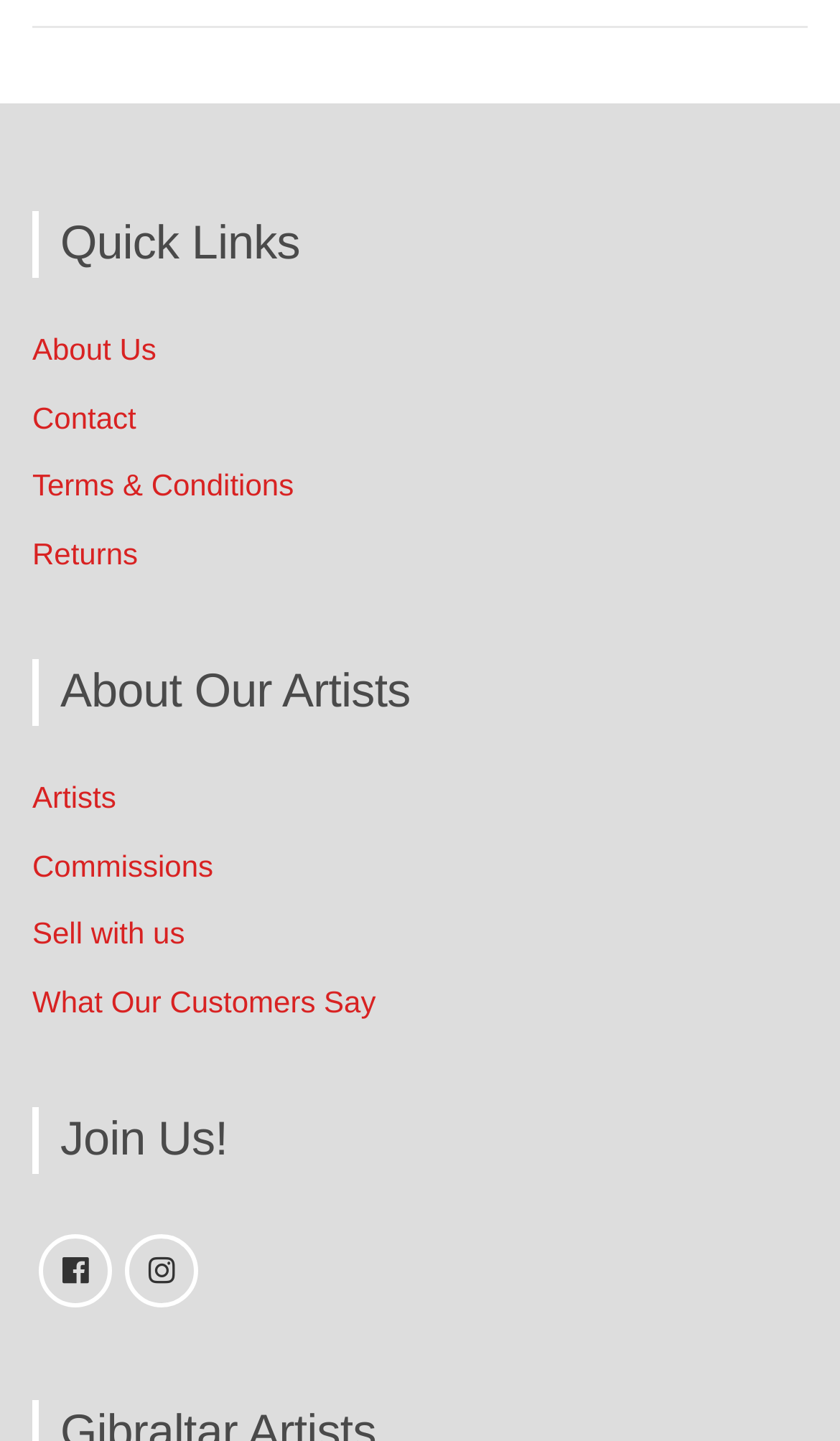Please identify the coordinates of the bounding box that should be clicked to fulfill this instruction: "Learn about Our Artists".

[0.038, 0.541, 0.138, 0.565]